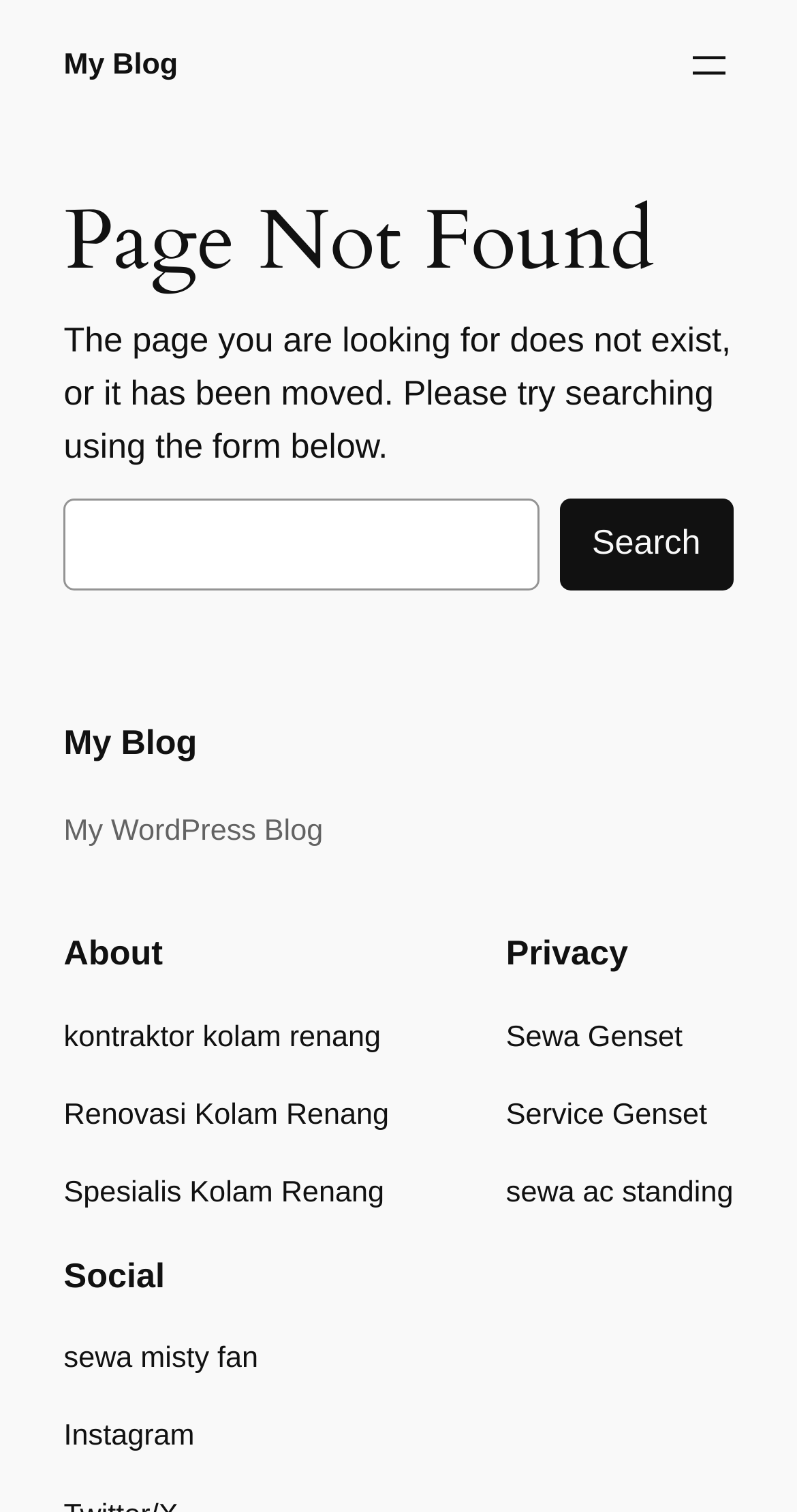What type of blog is this?
Using the visual information, reply with a single word or short phrase.

WordPress